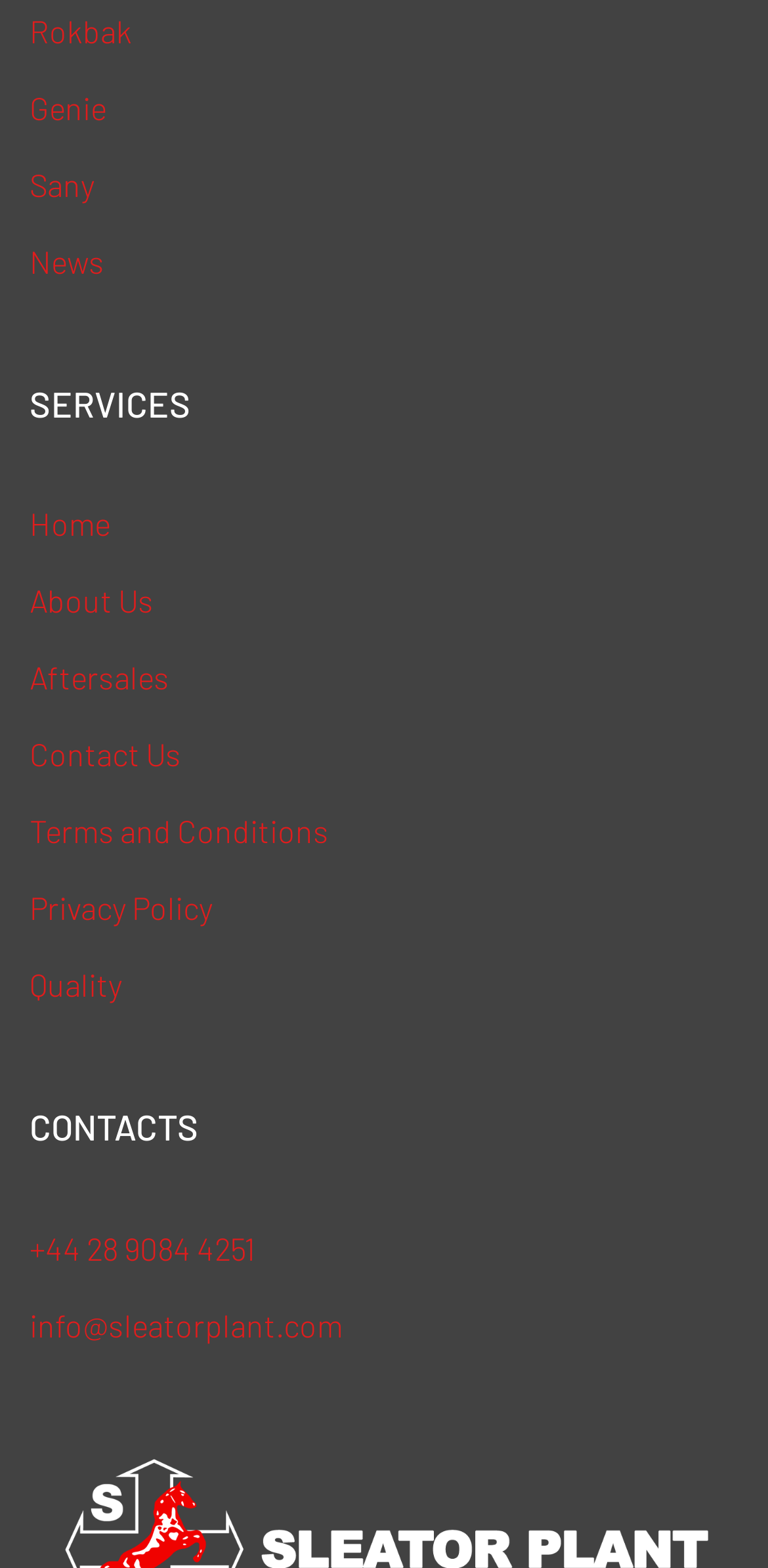Can you find the bounding box coordinates for the element that needs to be clicked to execute this instruction: "View services"? The coordinates should be given as four float numbers between 0 and 1, i.e., [left, top, right, bottom].

[0.038, 0.244, 0.962, 0.272]